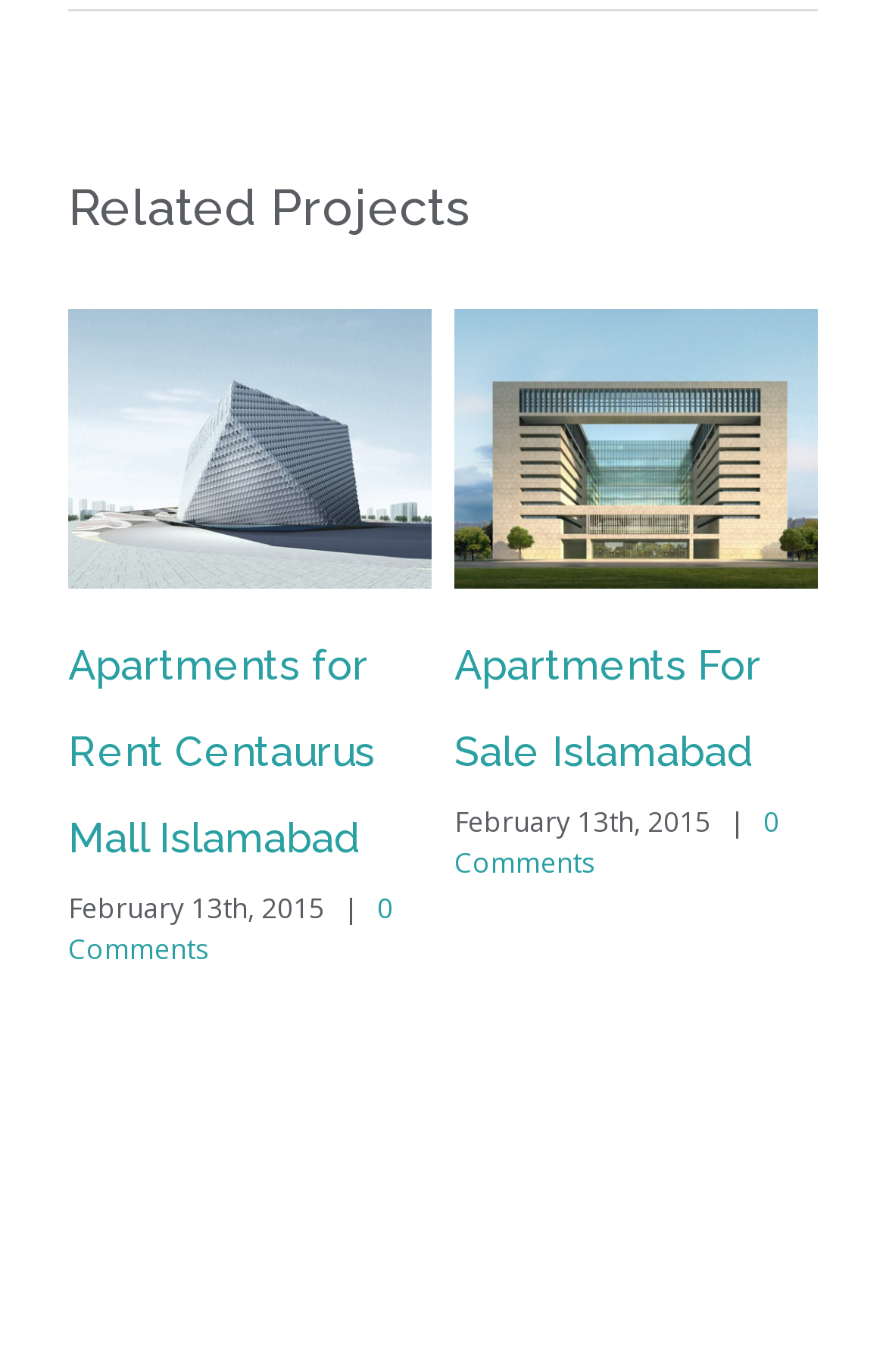Provide the bounding box for the UI element matching this description: "Gallery".

[0.299, 0.491, 0.422, 0.57]